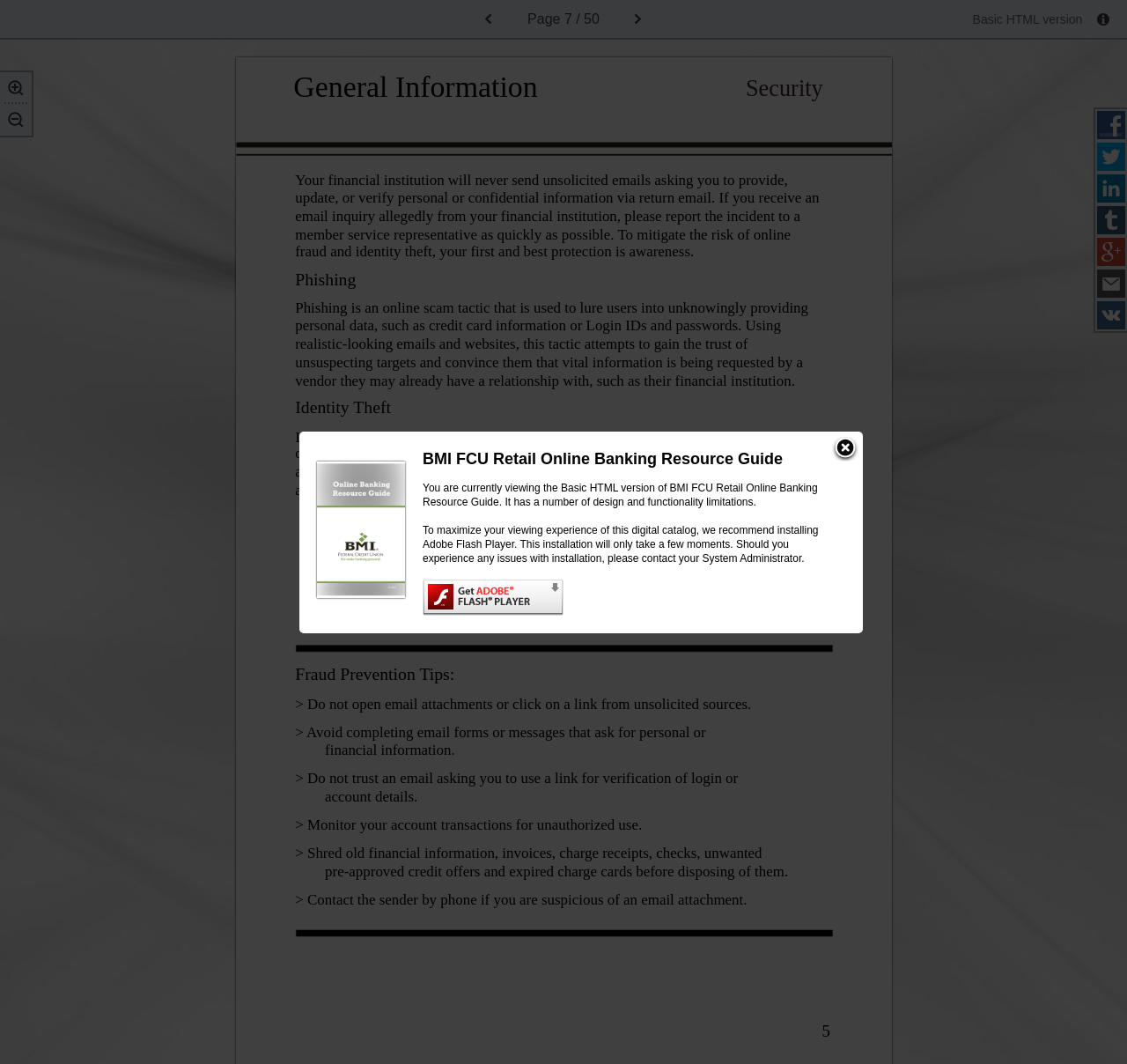From the element description: "title="Zoom In"", extract the bounding box coordinates of the UI element. The coordinates should be expressed as four float numbers between 0 and 1, in the order [left, top, right, bottom].

[0.004, 0.074, 0.024, 0.098]